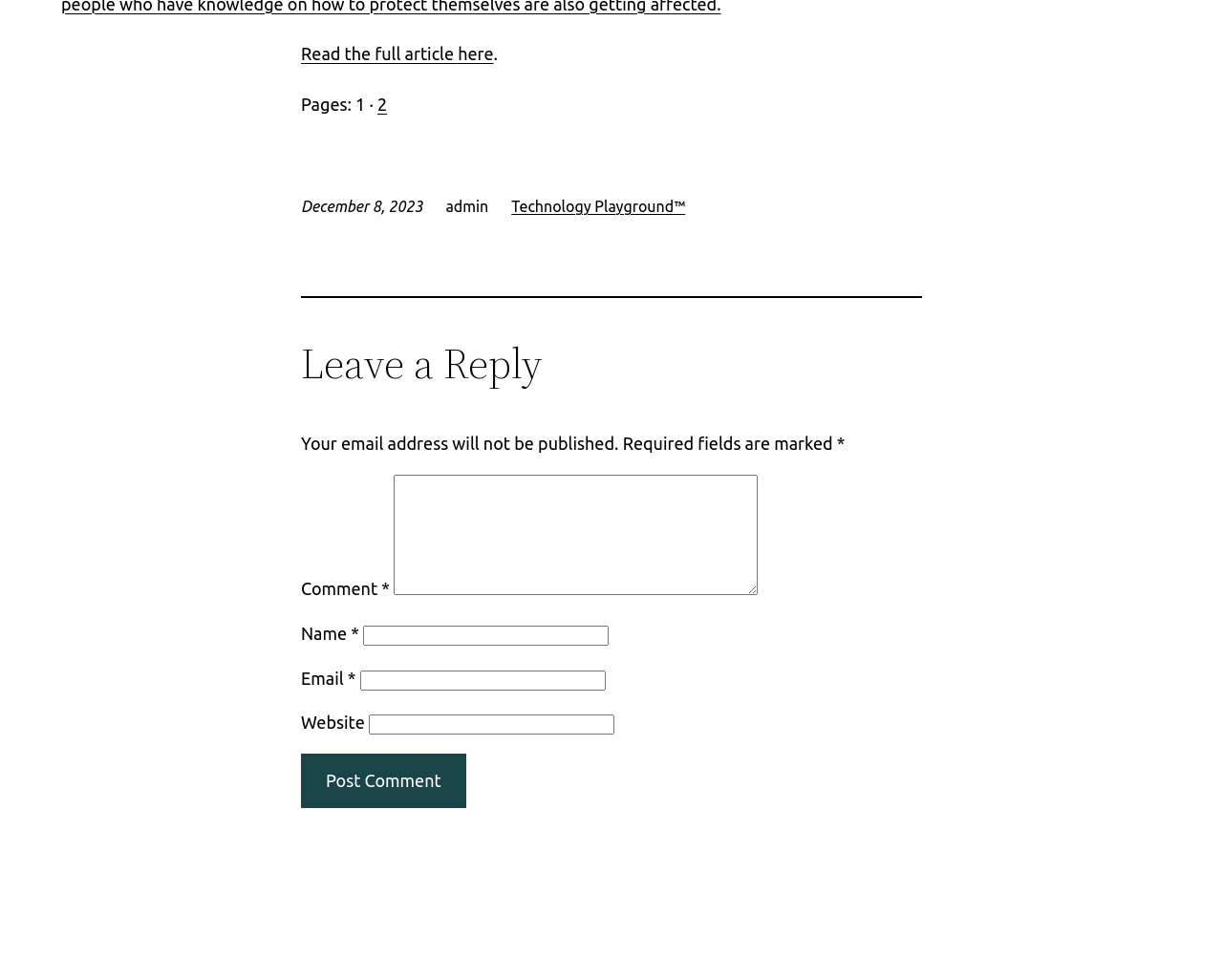What is the purpose of the button at the bottom of the page?
Refer to the screenshot and respond with a concise word or phrase.

Post Comment